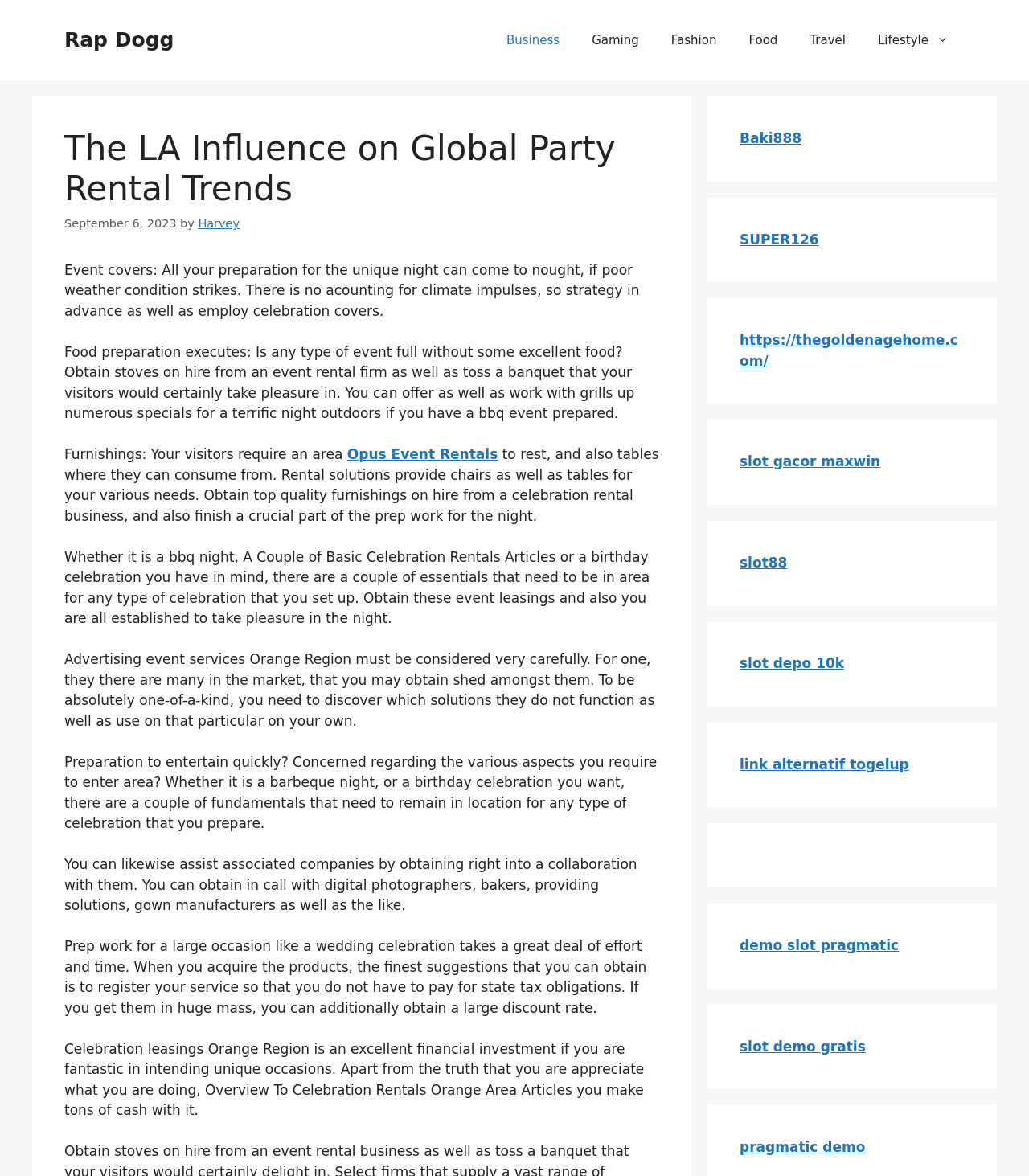Please provide a comprehensive answer to the question below using the information from the image: What is the main topic of the article?

The main topic of the article can be determined by reading the heading 'The LA Influence on Global Party Rental Trends' which suggests that the article is about the influence of Los Angeles on global party rental trends.